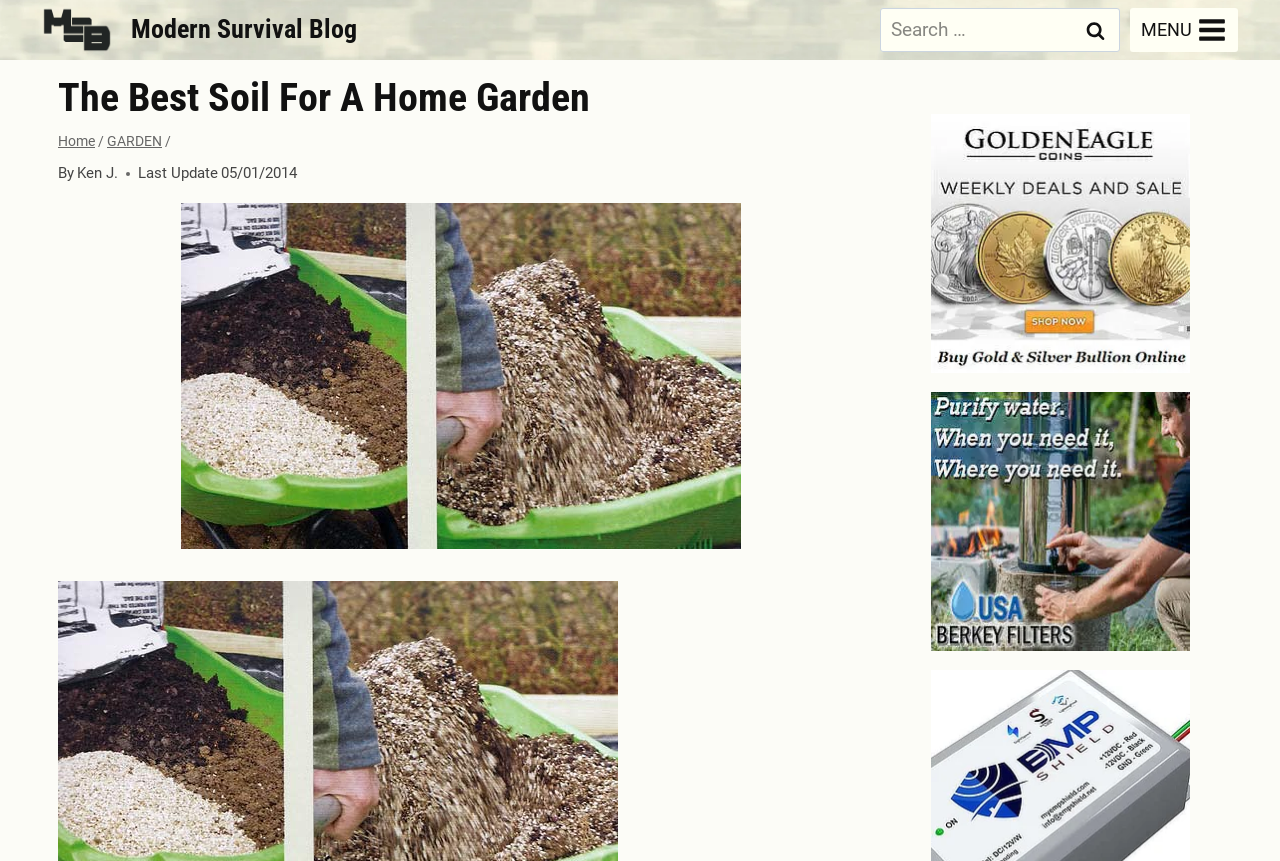Given the description: "Home", determine the bounding box coordinates of the UI element. The coordinates should be formatted as four float numbers between 0 and 1, [left, top, right, bottom].

[0.045, 0.154, 0.074, 0.173]